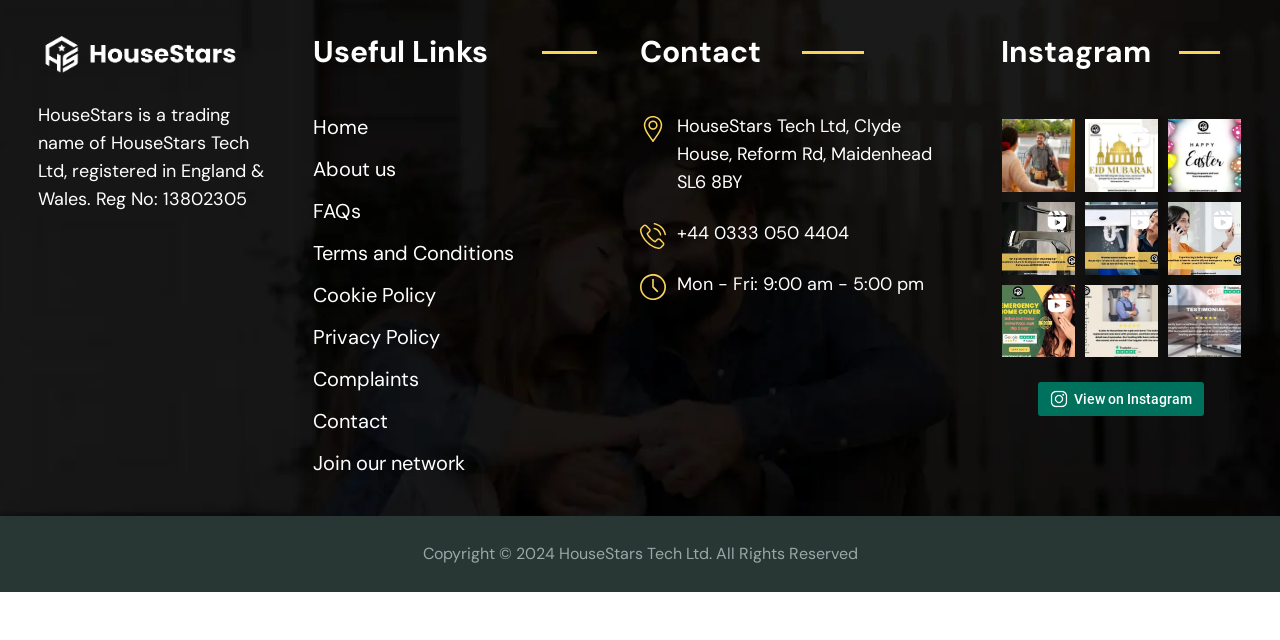Locate the bounding box coordinates of the UI element described by: "alt="HouseStars Emergency Boiler Cover"". The bounding box coordinates should consist of four float numbers between 0 and 1, i.e., [left, top, right, bottom].

[0.03, 0.05, 0.218, 0.127]